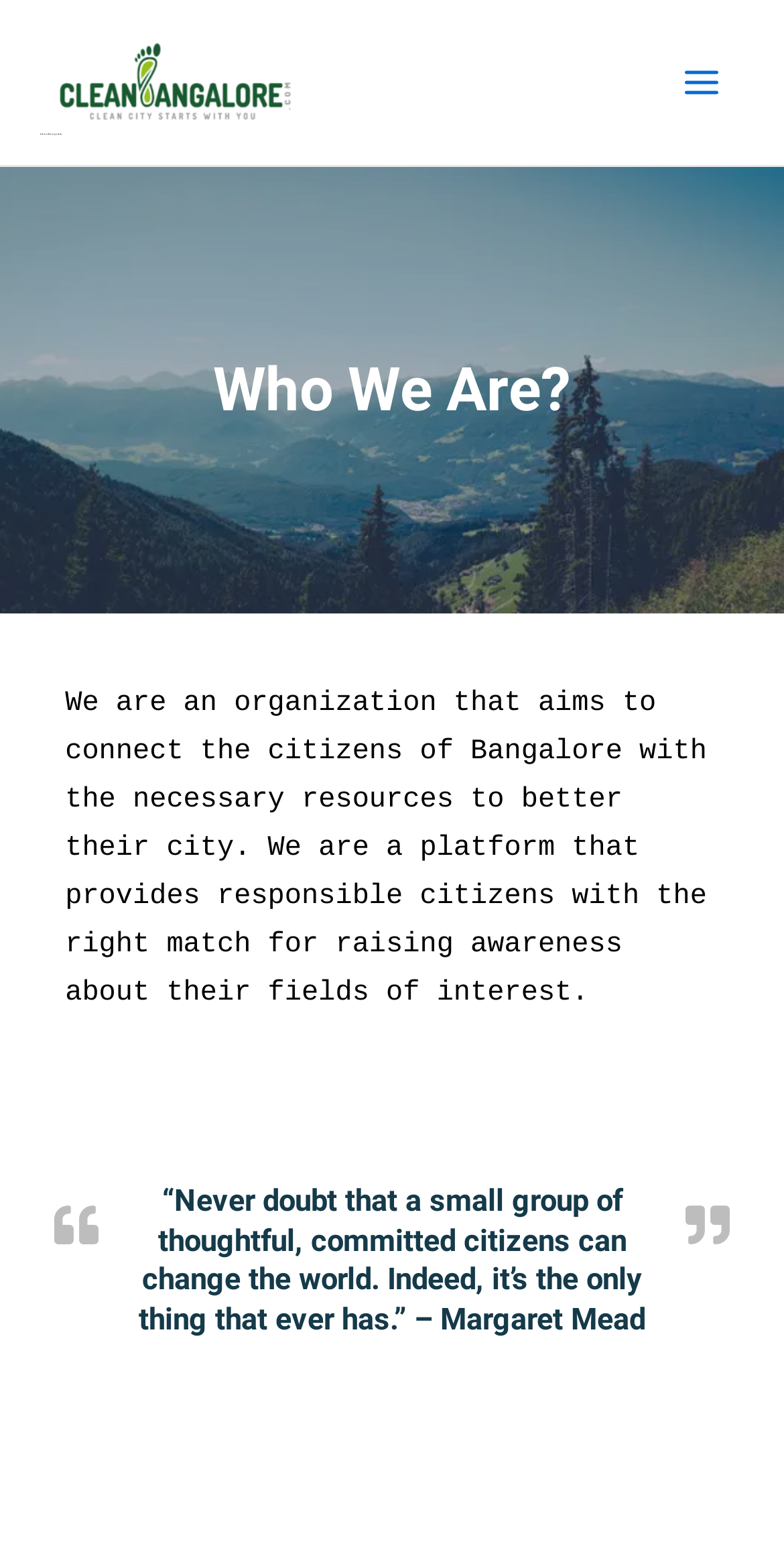Give a detailed account of the webpage, highlighting key information.

The webpage is about Clean Bangalore, an organization that aims to connect citizens with resources to better their city. At the top left, there is a link and an image, both labeled "Clean Bangalore". Below these, there is another link with the same label. On the top right, there is a button labeled "Main Menu" with an image next to it. 

When the "Main Menu" button is expanded, it reveals a section with a heading "Who We Are?" followed by a paragraph of text that describes the organization's mission. Below this, there is a quote from Margaret Mead, which is a heading element. The quote is "“Never doubt that a small group of thoughtful, committed citizens can change the world. Indeed, it’s the only thing that ever has.”"